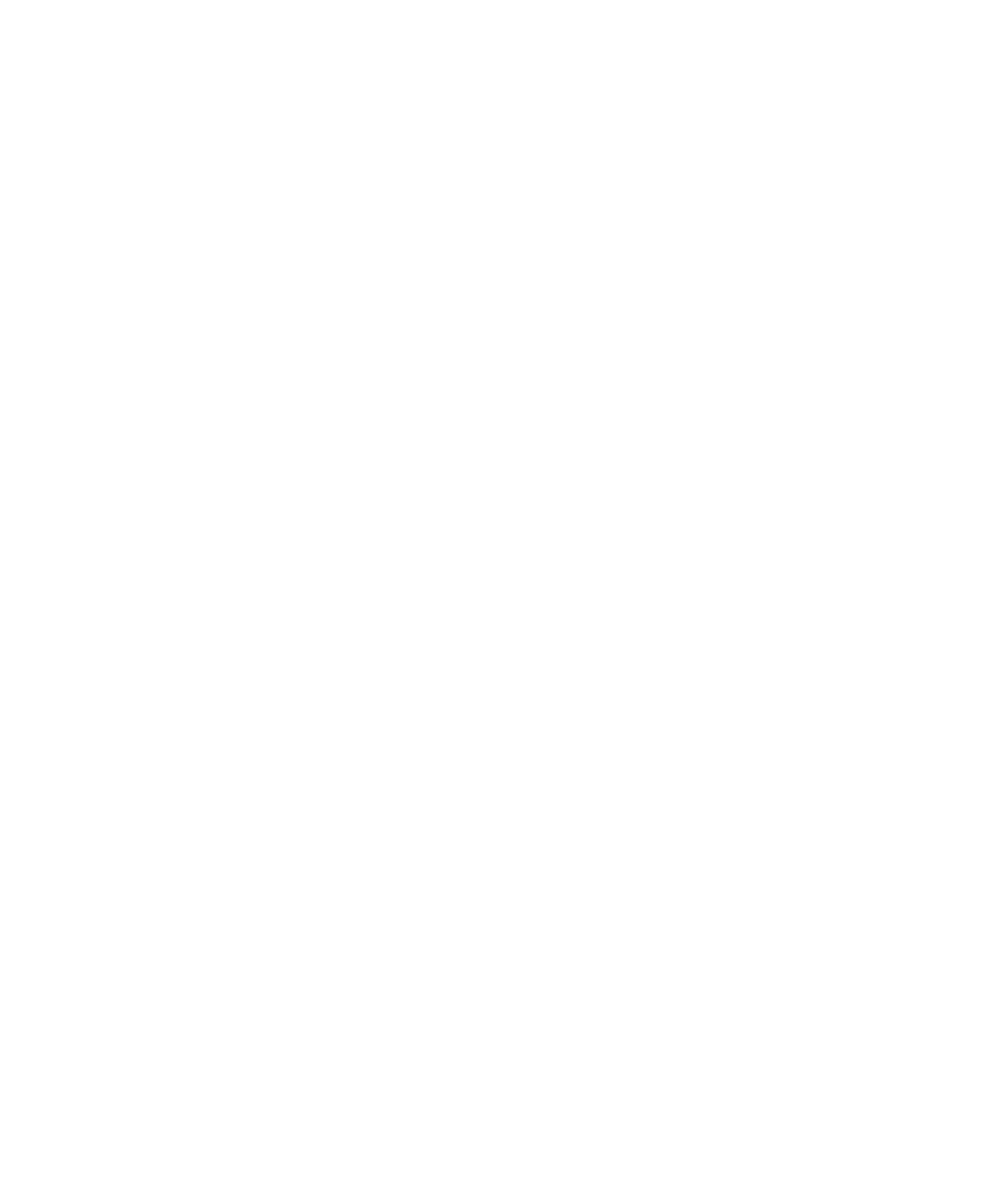Identify the bounding box of the UI element that matches this description: "alt="Patent thumbnail"".

[0.389, 0.245, 0.705, 0.377]